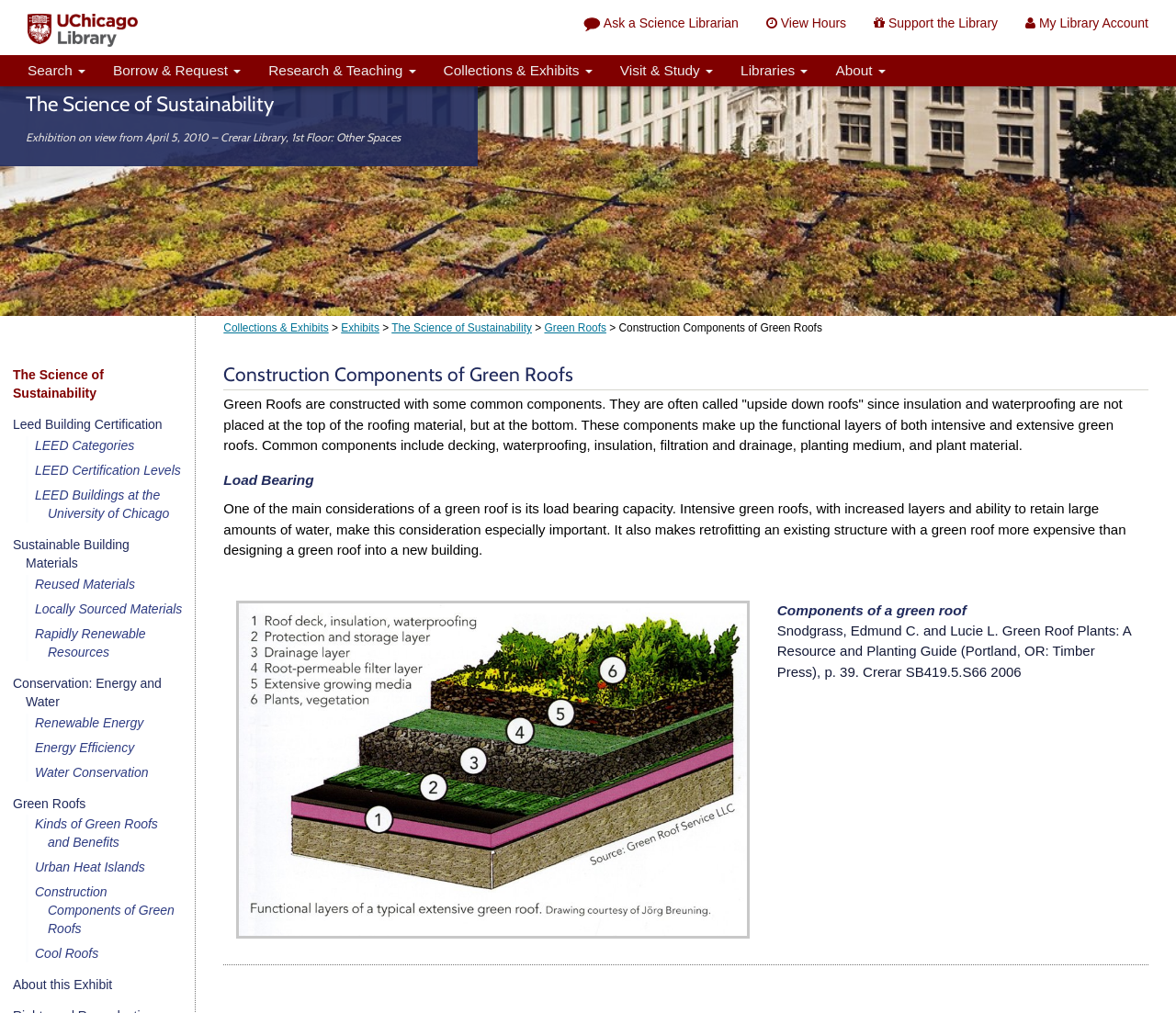Find the bounding box coordinates of the area that needs to be clicked in order to achieve the following instruction: "Learn about 'Green Roofs'". The coordinates should be specified as four float numbers between 0 and 1, i.e., [left, top, right, bottom].

[0.011, 0.786, 0.073, 0.8]